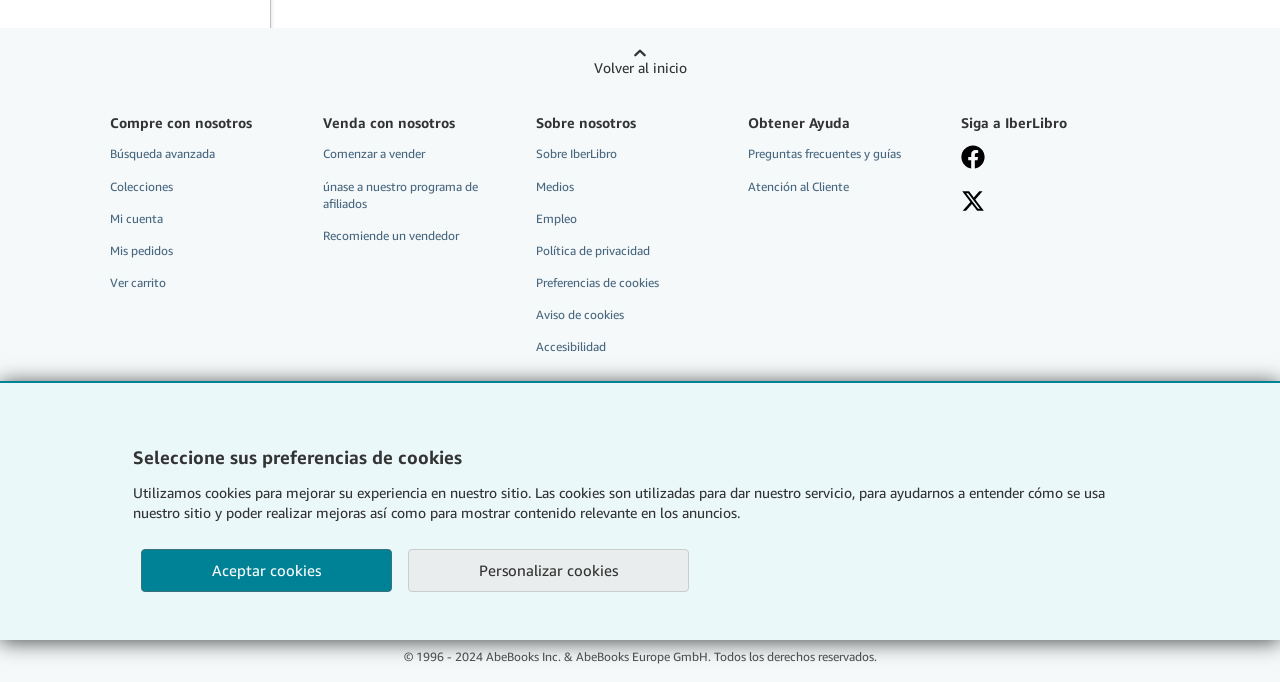Extract the bounding box of the UI element described as: "Sobre IberLibro".

[0.418, 0.206, 0.562, 0.246]